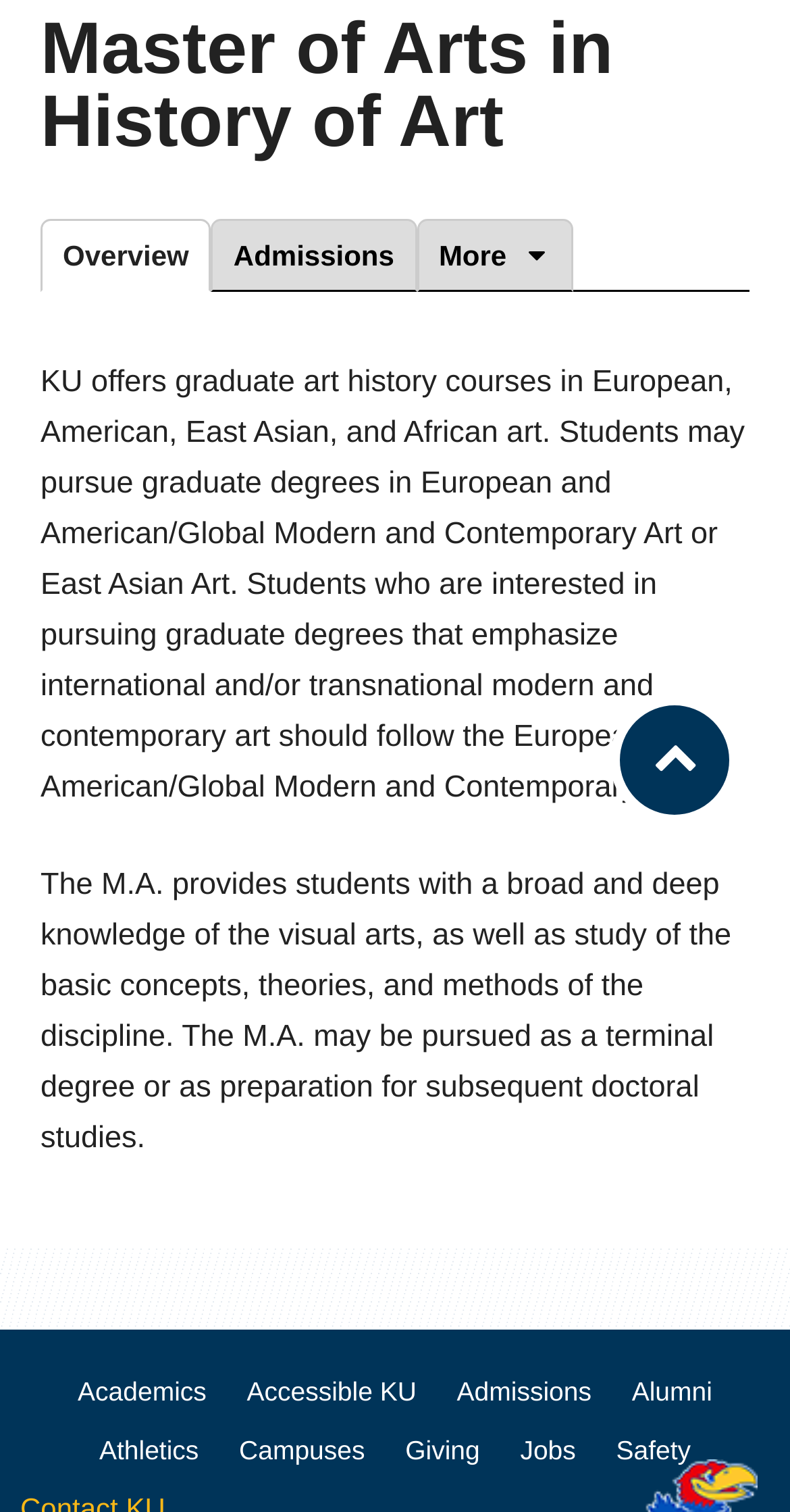Given the element description: "Accessible KU", predict the bounding box coordinates of this UI element. The coordinates must be four float numbers between 0 and 1, given as [left, top, right, bottom].

[0.292, 0.91, 0.548, 0.93]